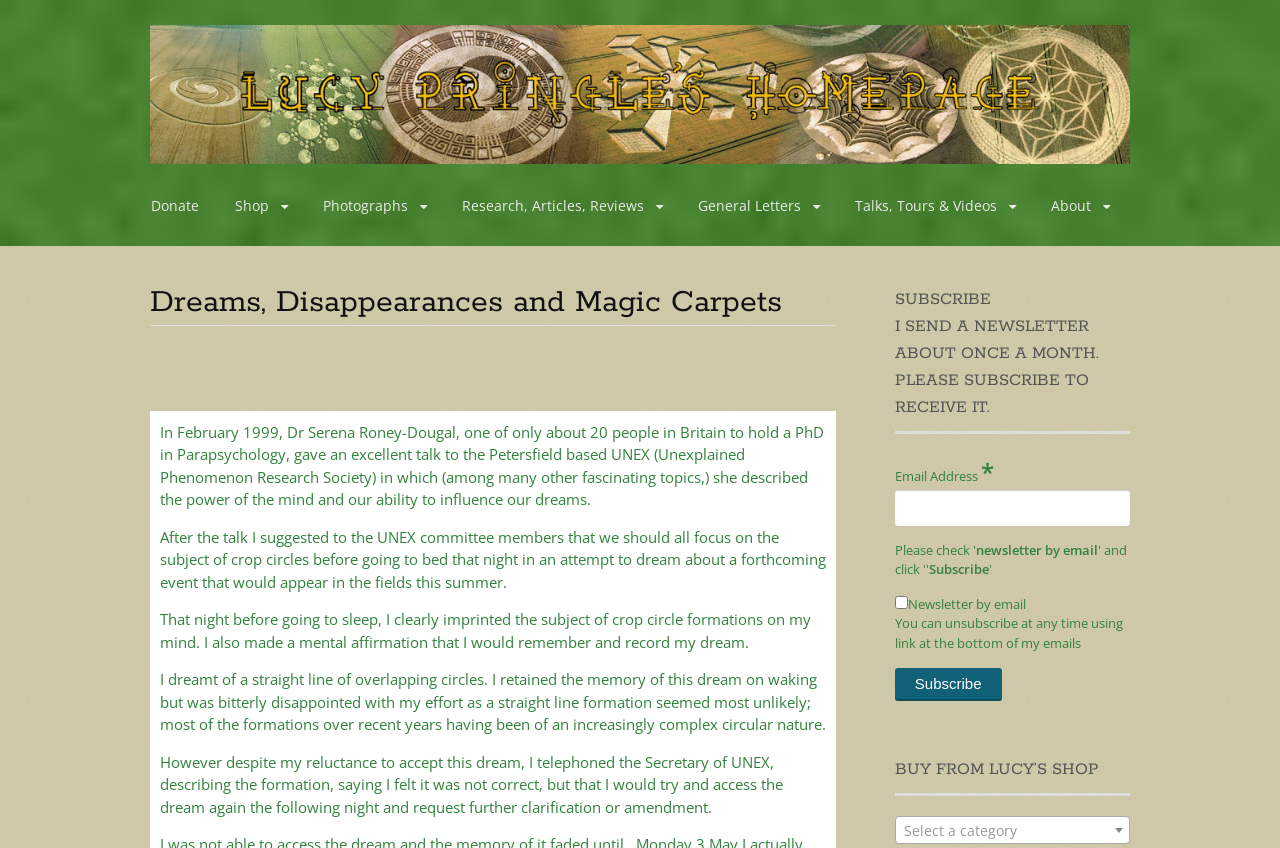What is the category of products in Lucy's shop?
Please provide a comprehensive answer to the question based on the webpage screenshot.

The category of products in Lucy's shop is not specified on the webpage, but there is a combobox 'Select a category' which suggests that there are multiple categories of products available.